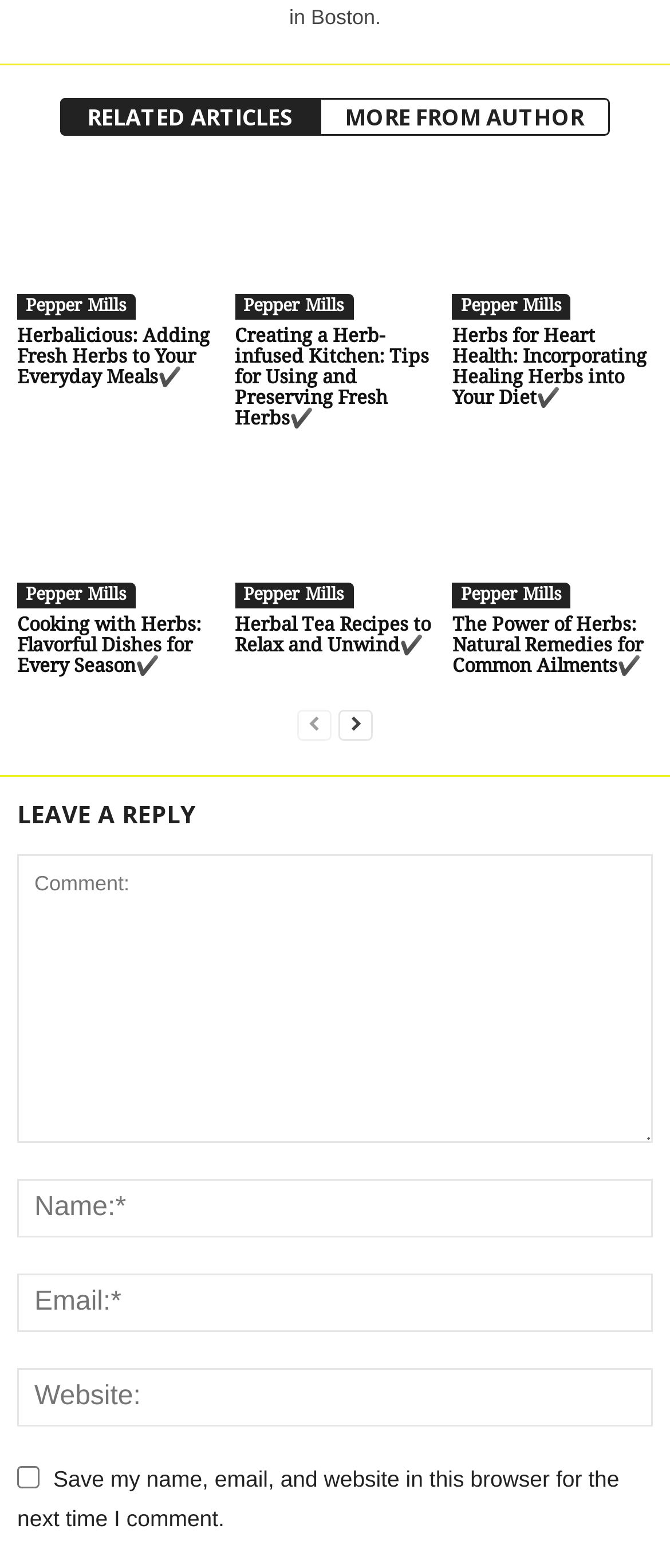Are there any images on the webpage?
Carefully analyze the image and provide a thorough answer to the question.

There are multiple images on the webpage, all of which are related to herbs, as indicated by their OCR text 'herbs'.